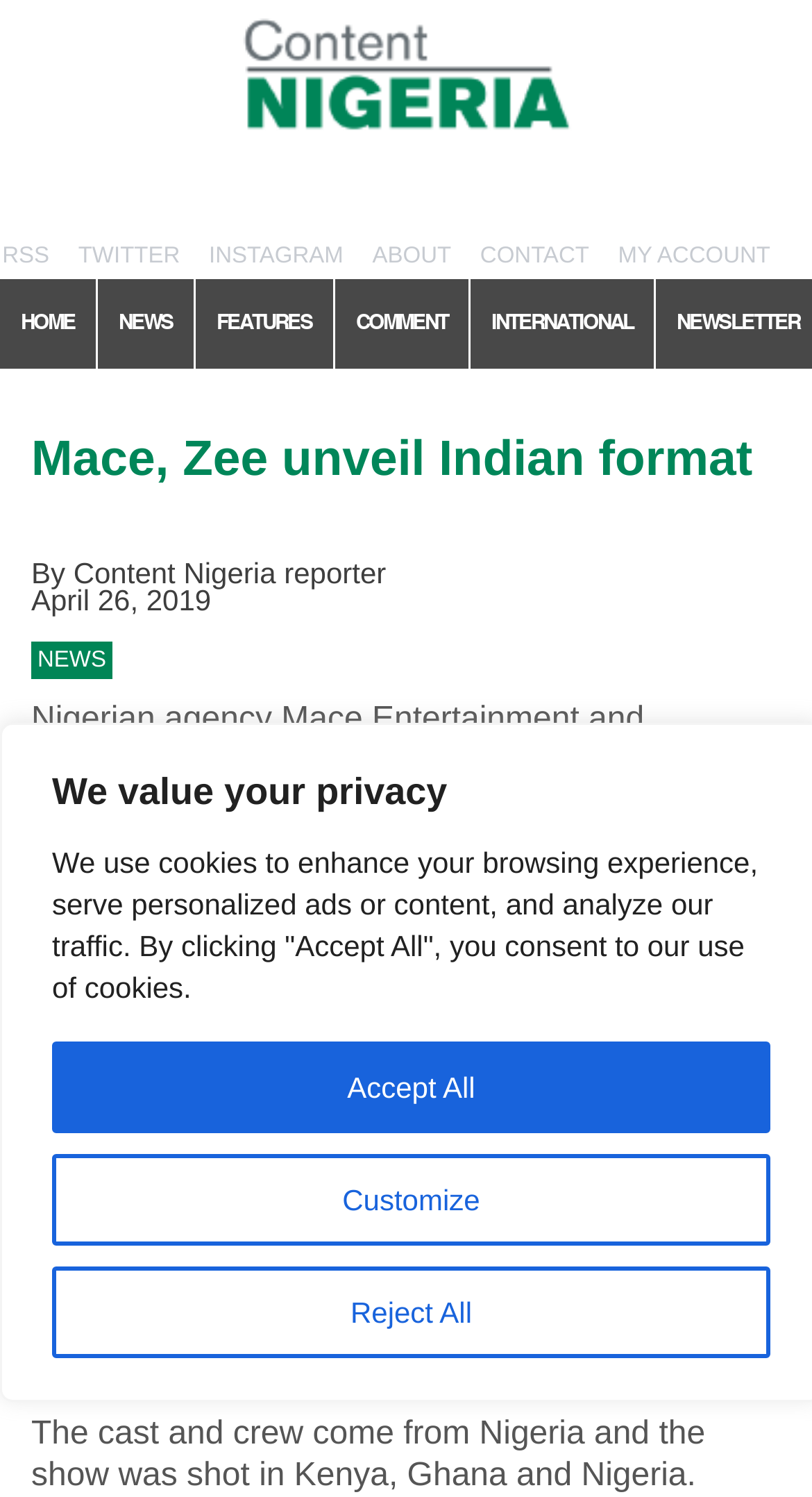Please identify the bounding box coordinates of the region to click in order to complete the given instruction: "Go to Twitter page". The coordinates should be four float numbers between 0 and 1, i.e., [left, top, right, bottom].

[0.083, 0.157, 0.234, 0.186]